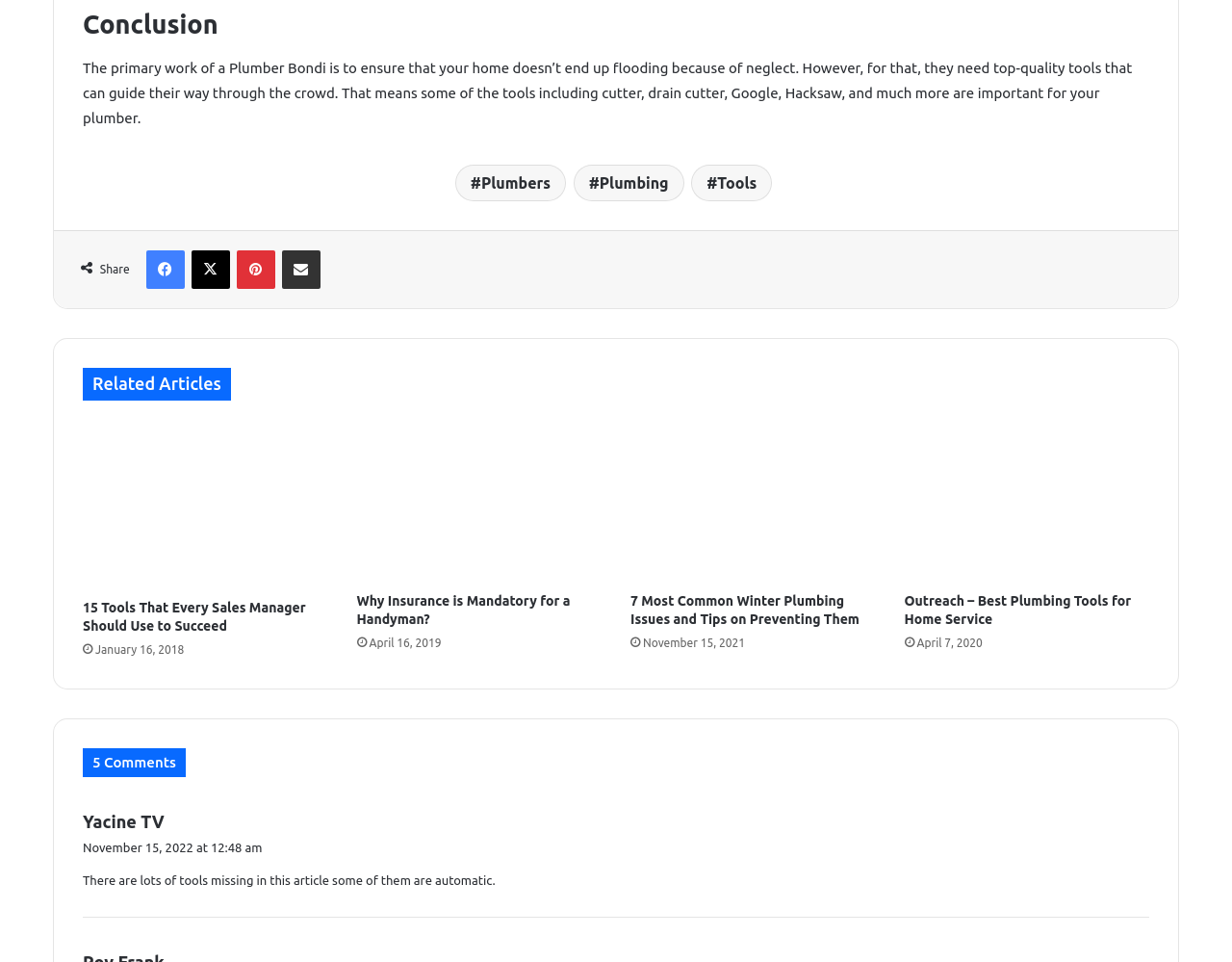Please specify the bounding box coordinates of the element that should be clicked to execute the given instruction: 'Share on Facebook'. Ensure the coordinates are four float numbers between 0 and 1, expressed as [left, top, right, bottom].

[0.118, 0.261, 0.15, 0.301]